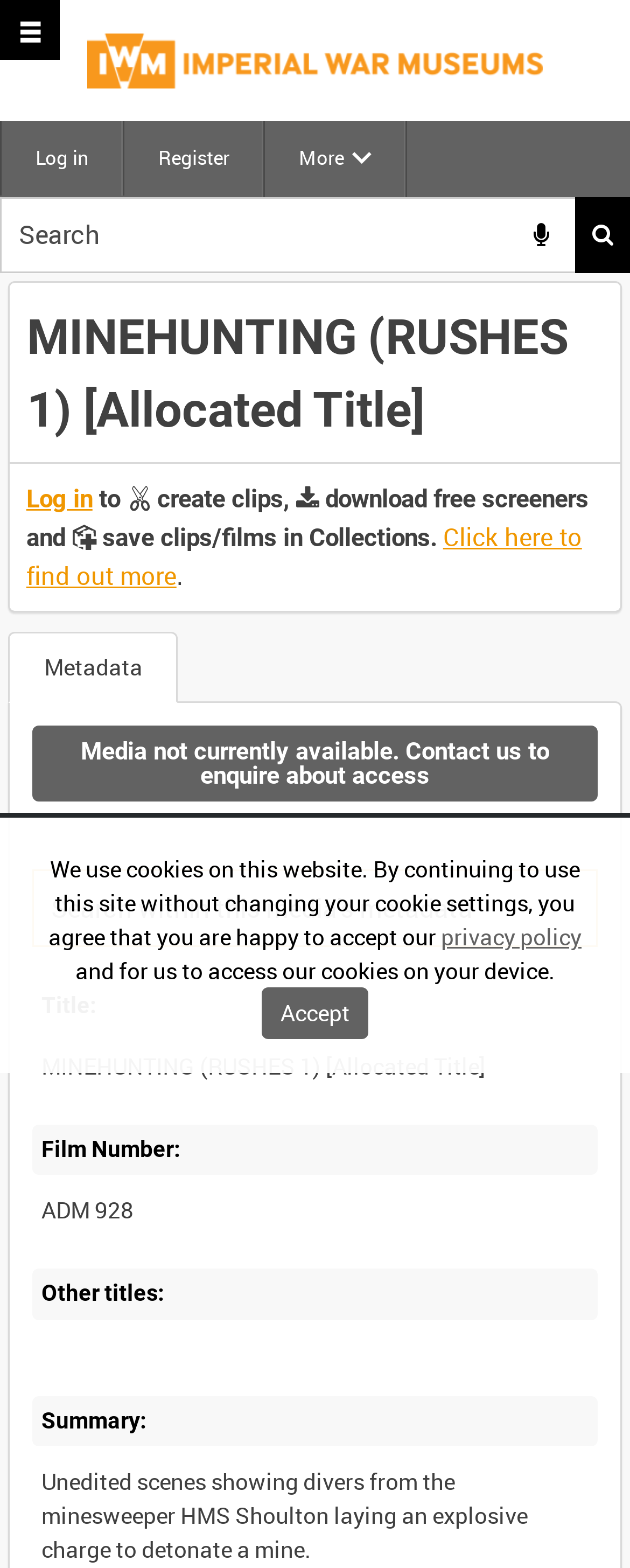Based on the element description Log in, identify the bounding box coordinates for the UI element. The coordinates should be in the format (top-left x, top-left y, bottom-right x, bottom-right y) and within the 0 to 1 range.

[0.003, 0.077, 0.195, 0.125]